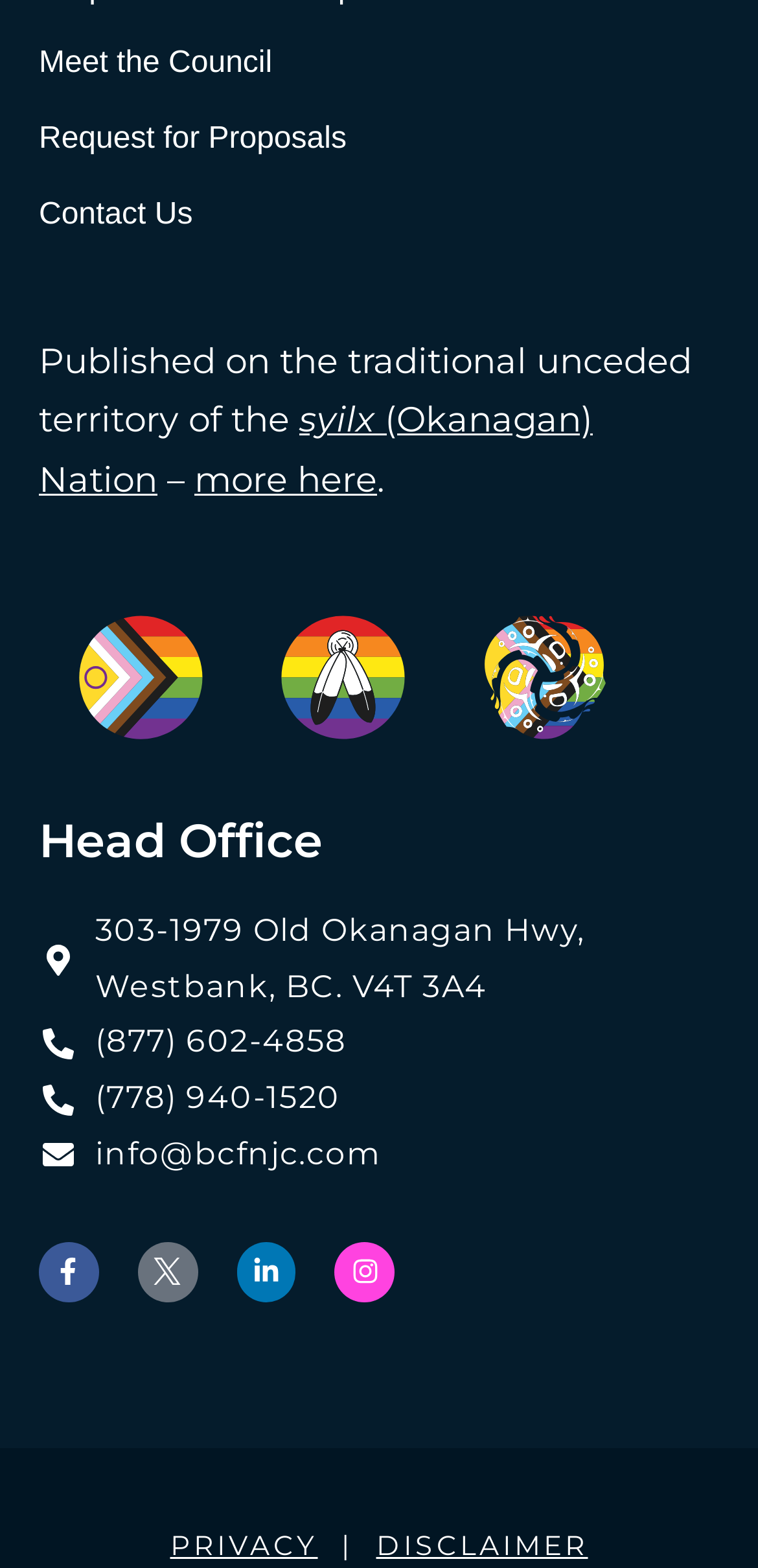Extract the bounding box coordinates of the UI element described by: "Meet the Council". The coordinates should include four float numbers ranging from 0 to 1, e.g., [left, top, right, bottom].

[0.051, 0.03, 0.359, 0.051]